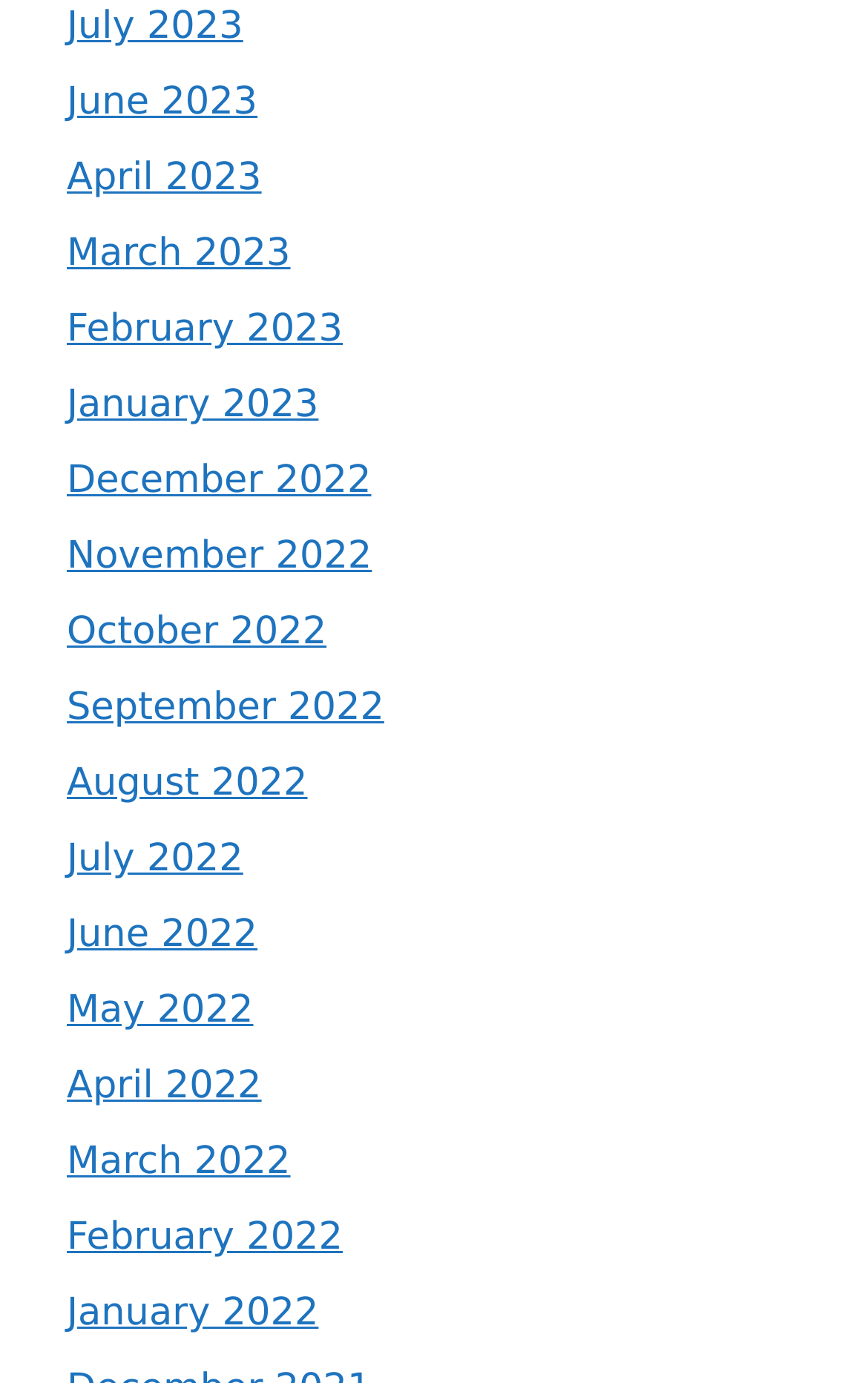Provide a brief response in the form of a single word or phrase:
What is the most recent month listed?

July 2023